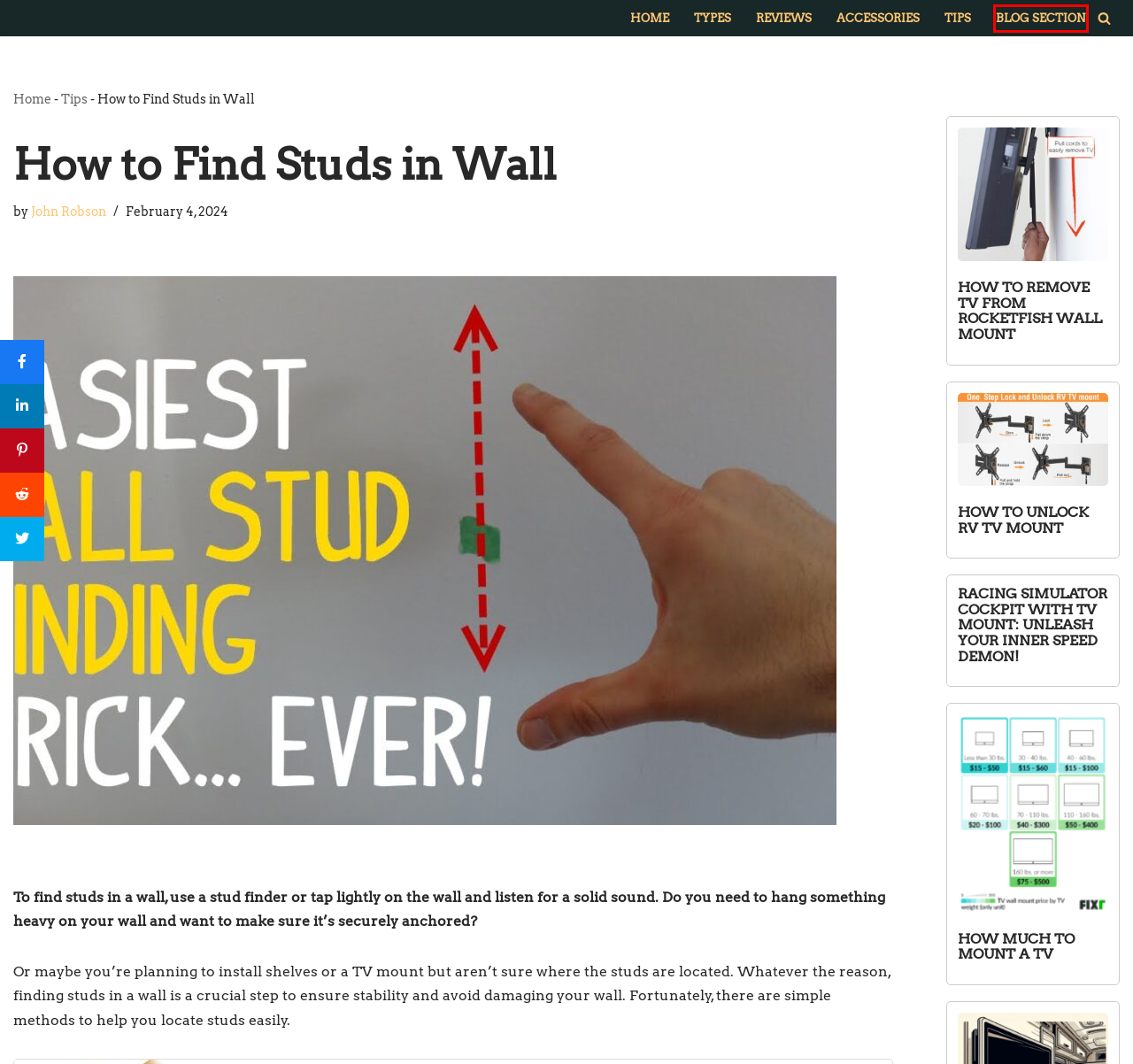You are presented with a screenshot of a webpage containing a red bounding box around an element. Determine which webpage description best describes the new webpage after clicking on the highlighted element. Here are the candidates:
A. Blog Section - TV Mounting Solutions
B. Reviews - TV Mounting Solutions
C. Types - TV Mounting Solutions
D. Accessories - TV Mounting Solutions
E. How Much To Mount A Tv
F. Tips - TV Mounting Solutions
G. How To Remove Tv From Rocketfish Wall Mount
H. John Robson - TV Mounting Solutions

A